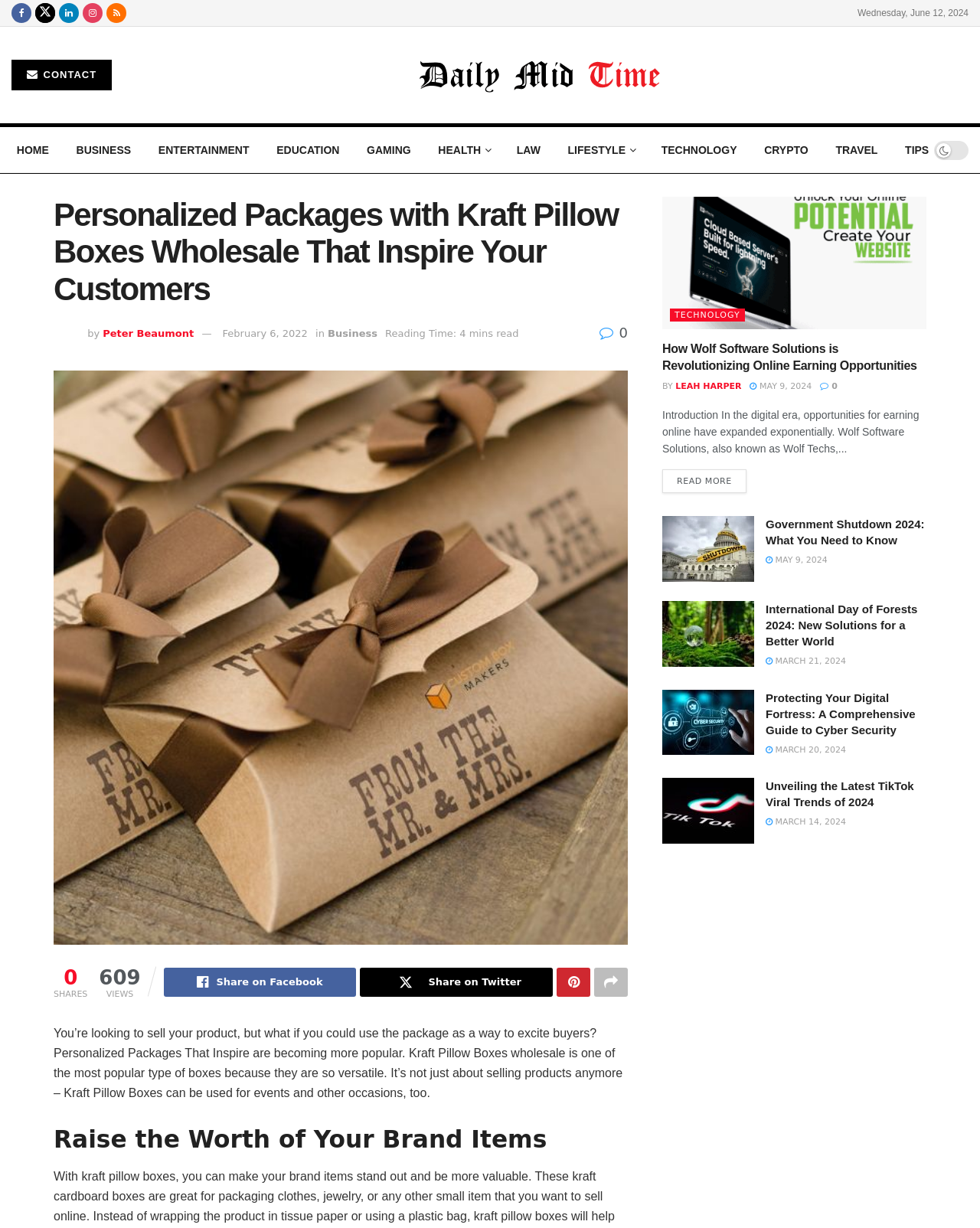Show the bounding box coordinates of the element that should be clicked to complete the task: "Read the article 'How Wolf Software Solutions is Revolutionizing Online Earning Opportunities'".

[0.676, 0.347, 0.945, 0.589]